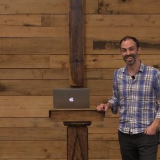Answer the question in a single word or phrase:
What is the theme of the discussion?

Hope and faith